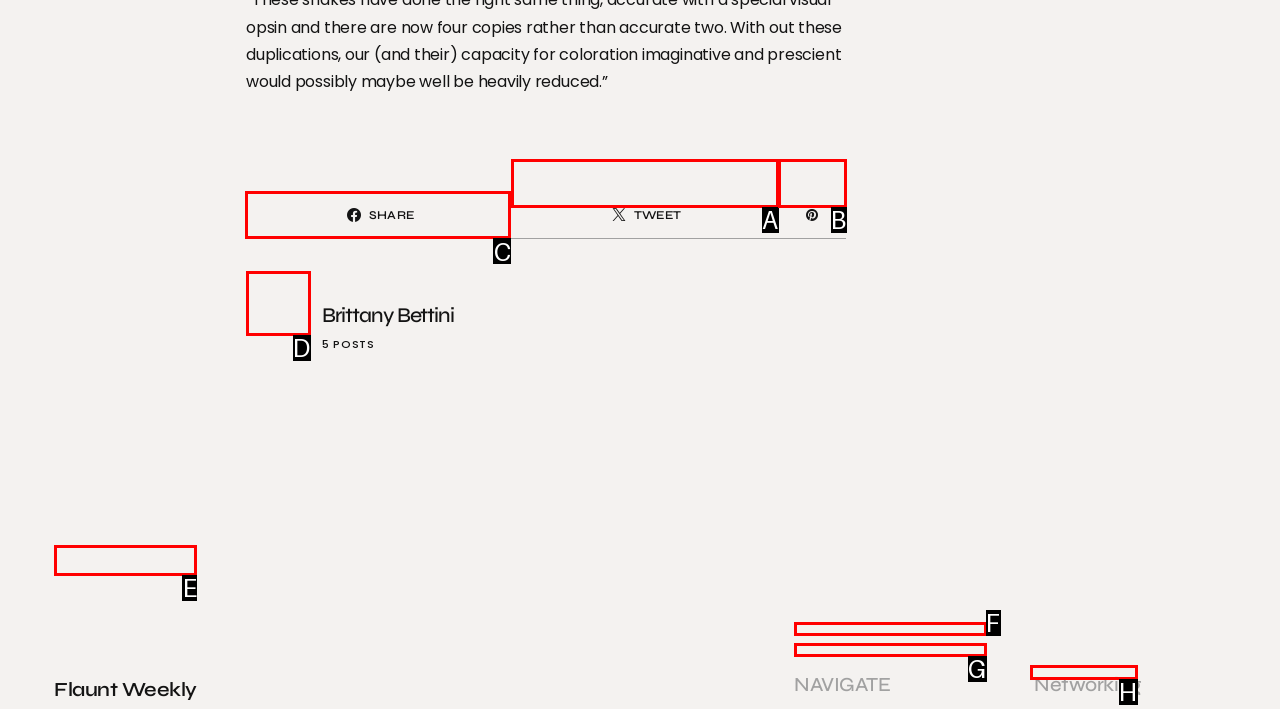Tell me which letter I should select to achieve the following goal: Share the content
Answer with the corresponding letter from the provided options directly.

C